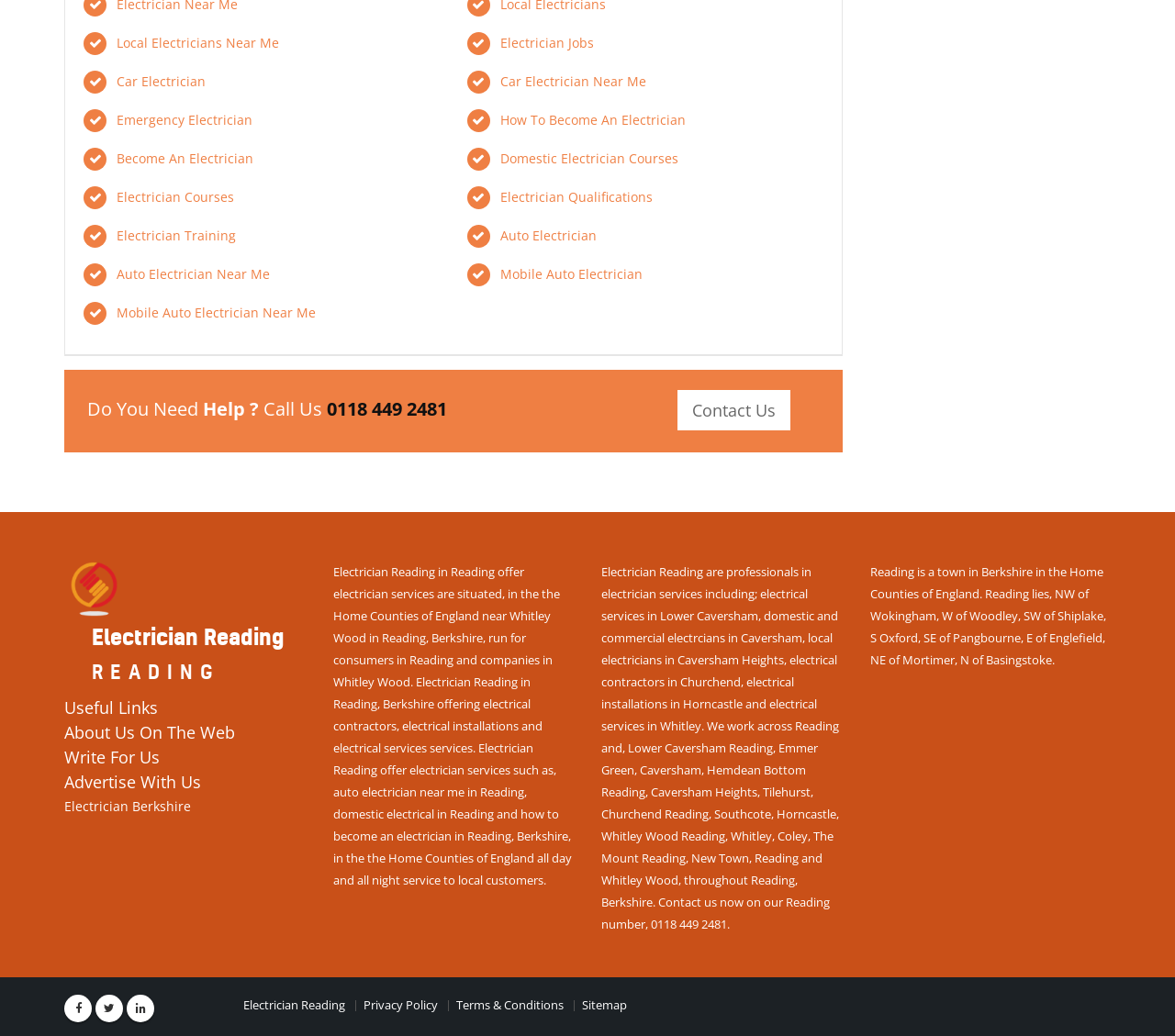What services do Electrician Reading offer?
Please respond to the question with a detailed and thorough explanation.

I found this information by reading the StaticText 'Electrician Reading in Reading offer electrician services are situated, in the the Home Counties of England near Whitley Wood in Reading, Berkshire, run for consumers in Reading and companies in Whitley Wood.' which mentions that Electrician Reading offer electrician services.